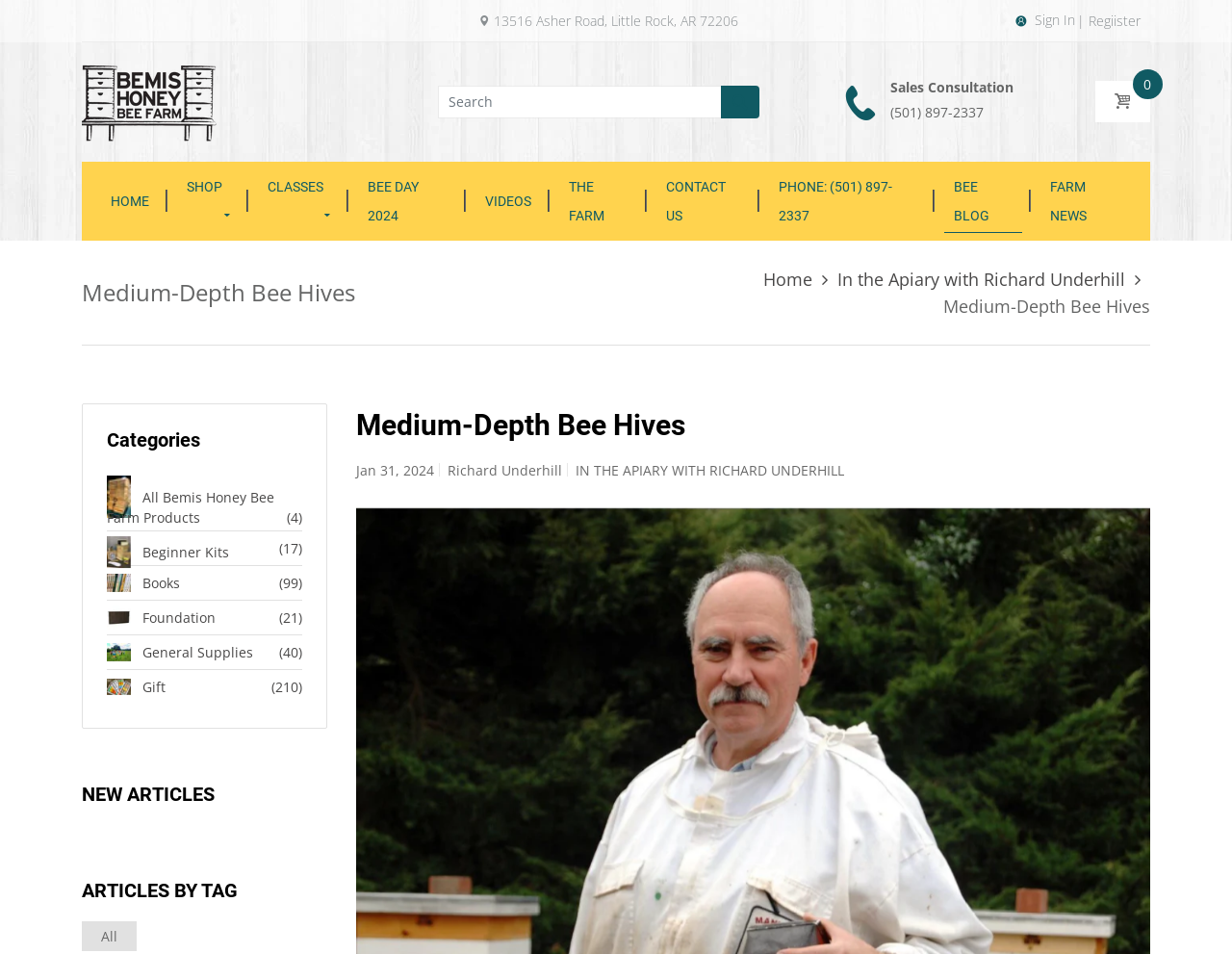Specify the bounding box coordinates of the element's area that should be clicked to execute the given instruction: "Visit the home page". The coordinates should be four float numbers between 0 and 1, i.e., [left, top, right, bottom].

[0.082, 0.192, 0.129, 0.229]